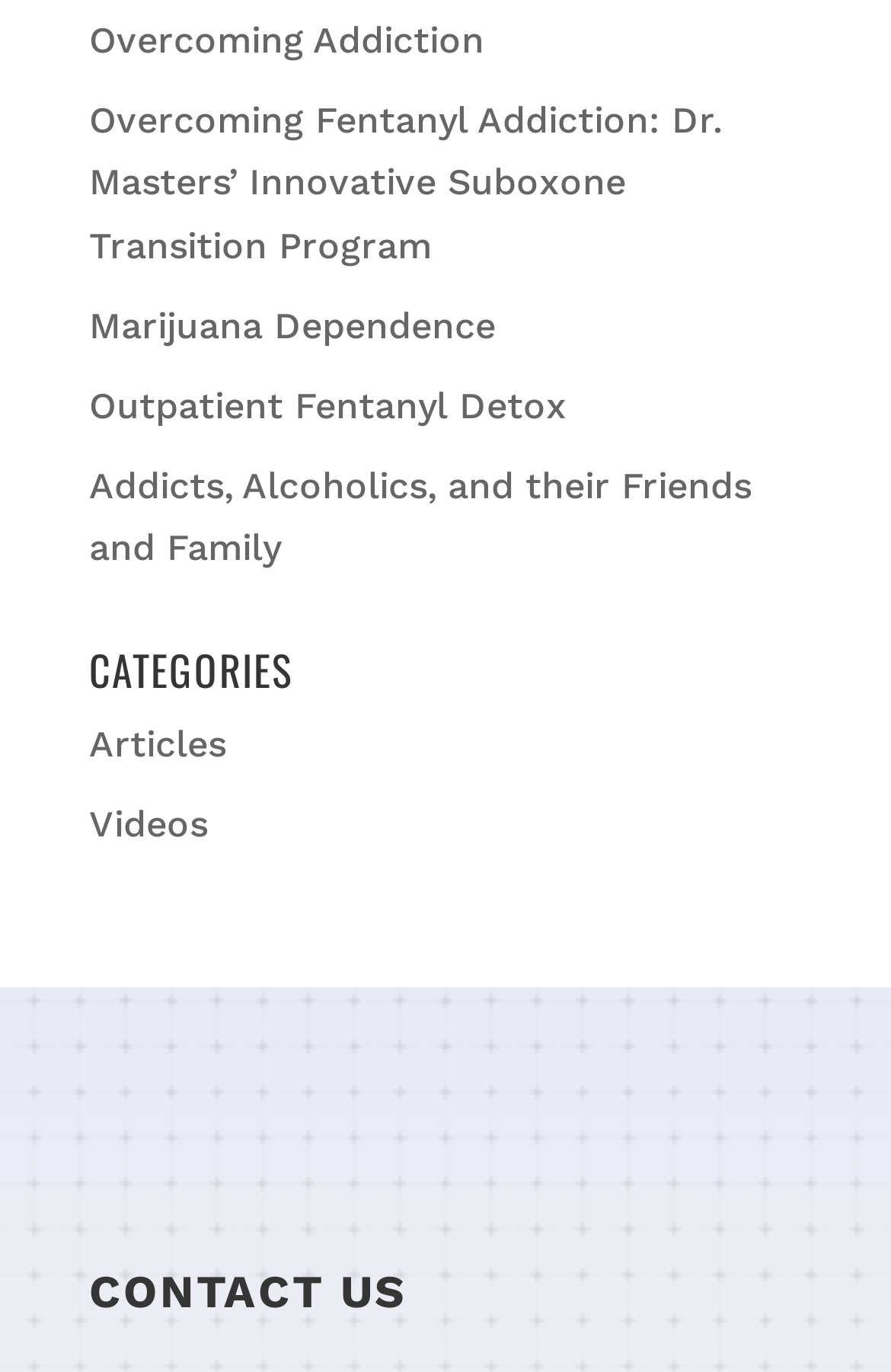Please give a succinct answer using a single word or phrase:
What is the first category listed?

Overcoming Fentanyl Addiction